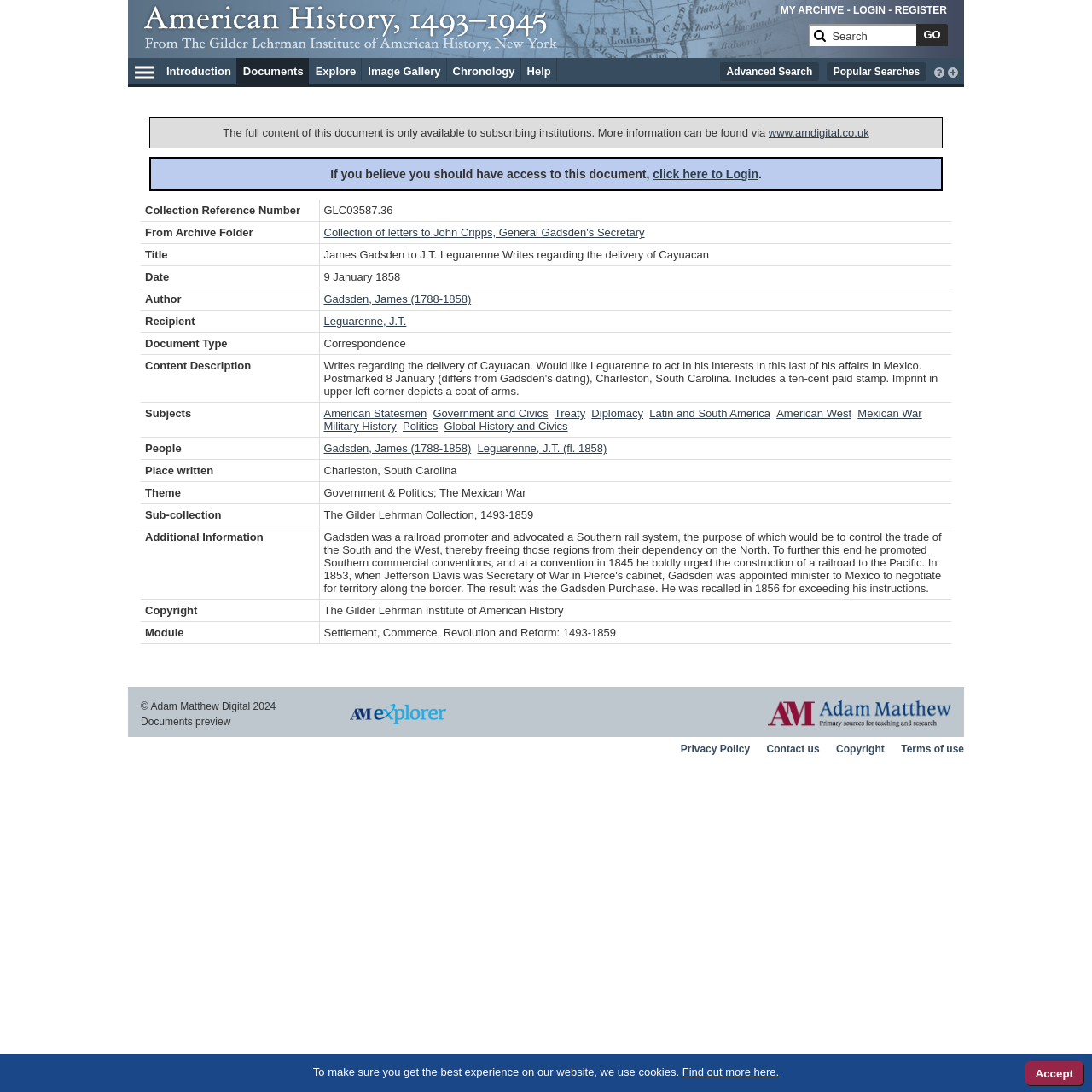Examine the screenshot and answer the question in as much detail as possible: What is the document type of the document?

I found the document type of the document by looking at the table 'Document Metadata' and finding the cell with the title 'Document Type' which contains the text 'Correspondence'.